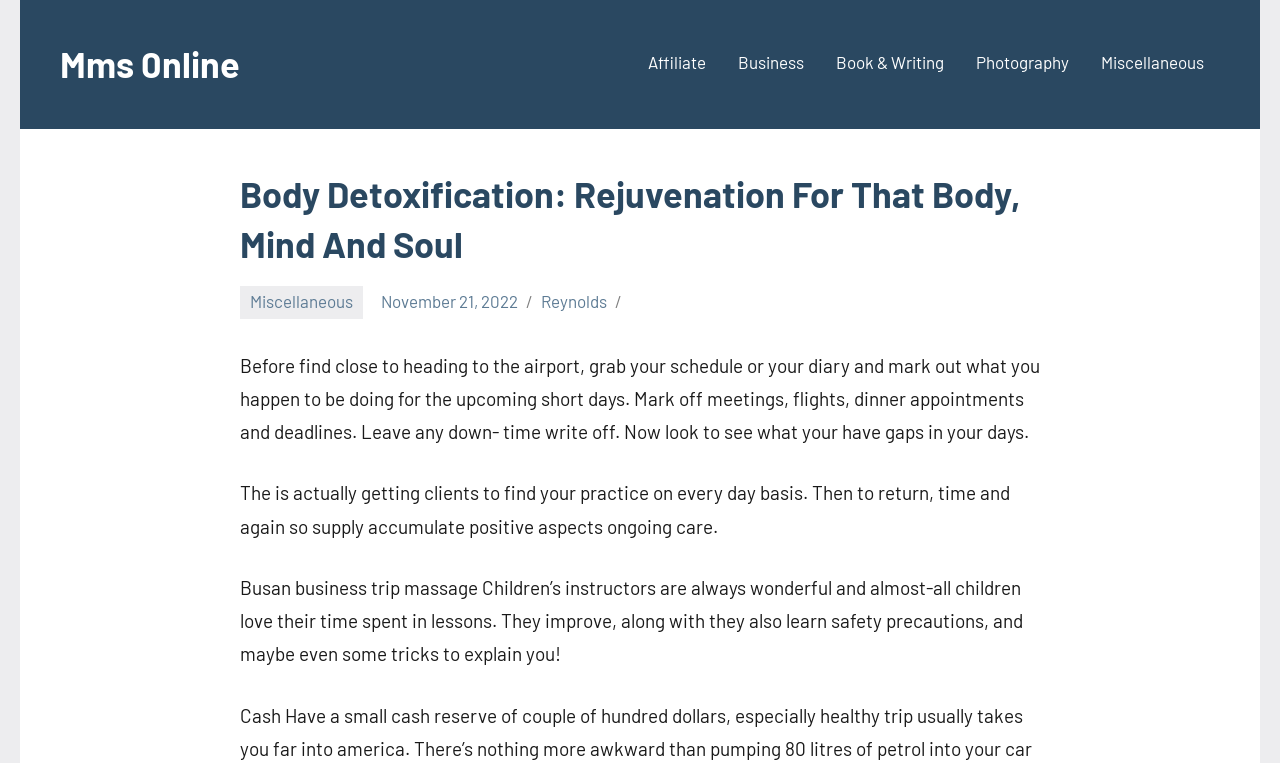Please find the bounding box coordinates of the element that you should click to achieve the following instruction: "Click on the Mms 0nline link". The coordinates should be presented as four float numbers between 0 and 1: [left, top, right, bottom].

[0.047, 0.055, 0.188, 0.112]